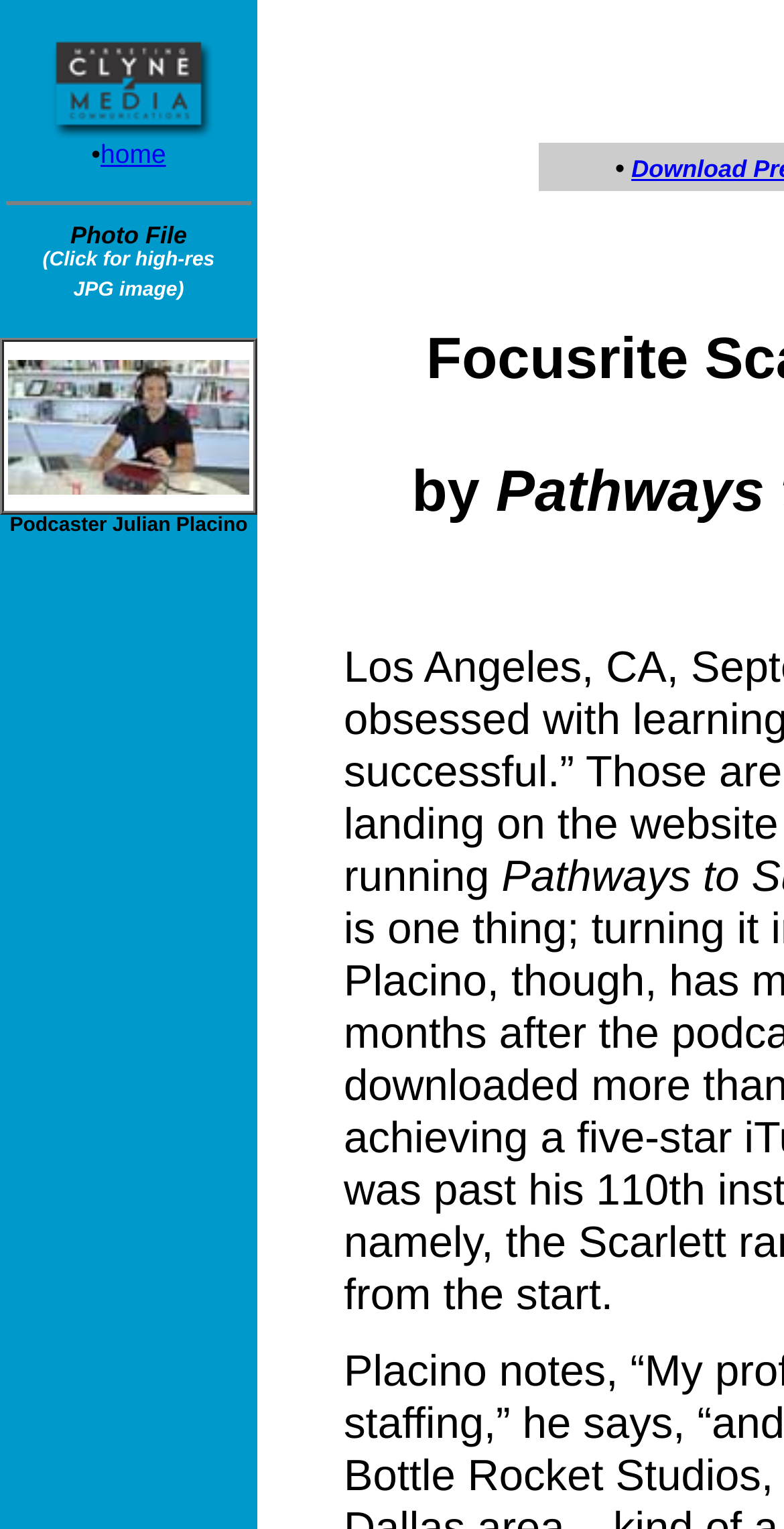What is the name of the person in the text?
Please answer the question with as much detail and depth as you can.

I found the name 'Julian Placino' in the text 'Podcaster Julian Placino' which is a static text element located at the bottom of the webpage.